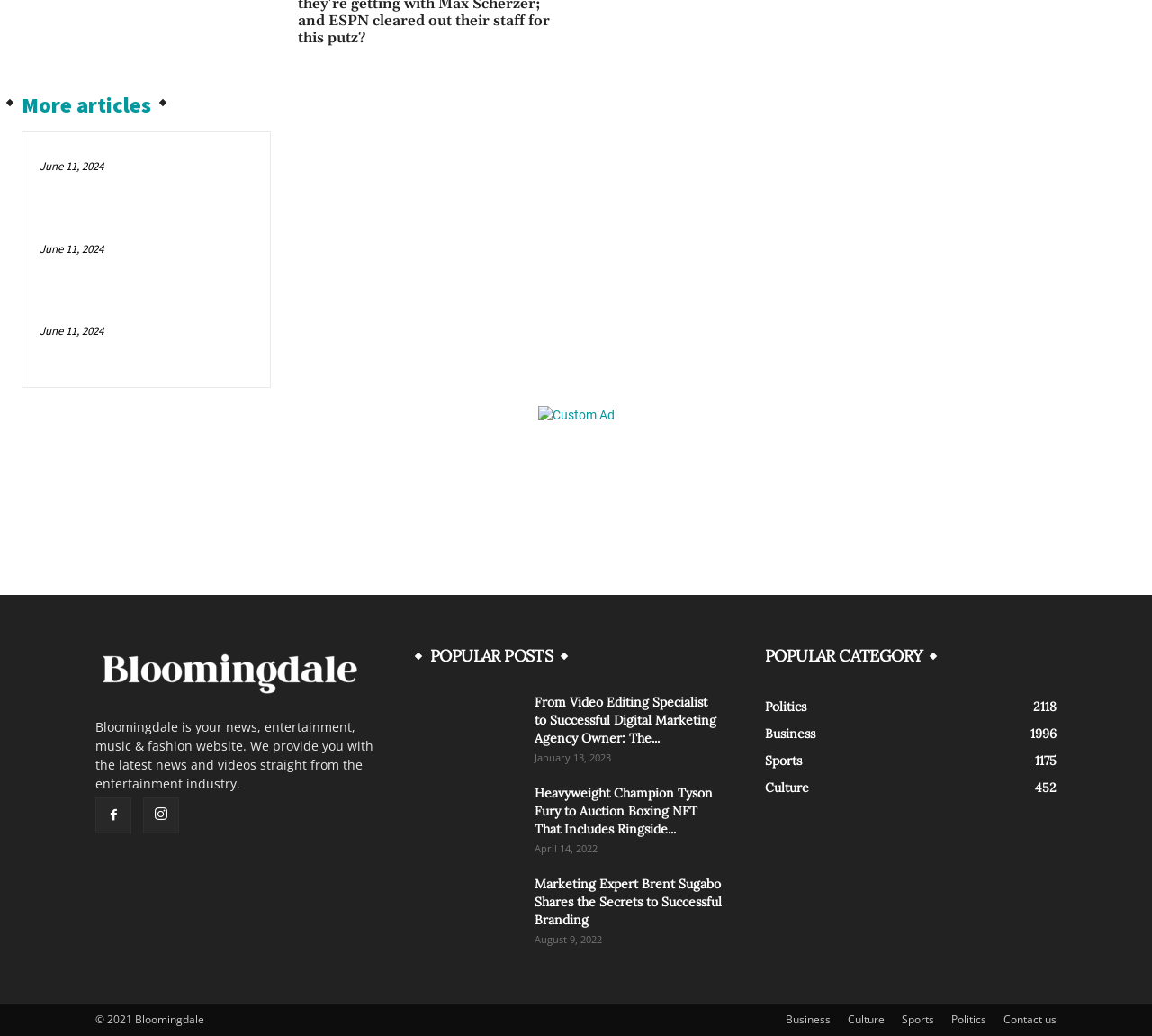Please mark the clickable region by giving the bounding box coordinates needed to complete this instruction: "Click on the 'From Video Editing Specialist to Successful Digital Marketing Agency Owner: The Story of Erik Villa' article".

[0.373, 0.669, 0.452, 0.73]